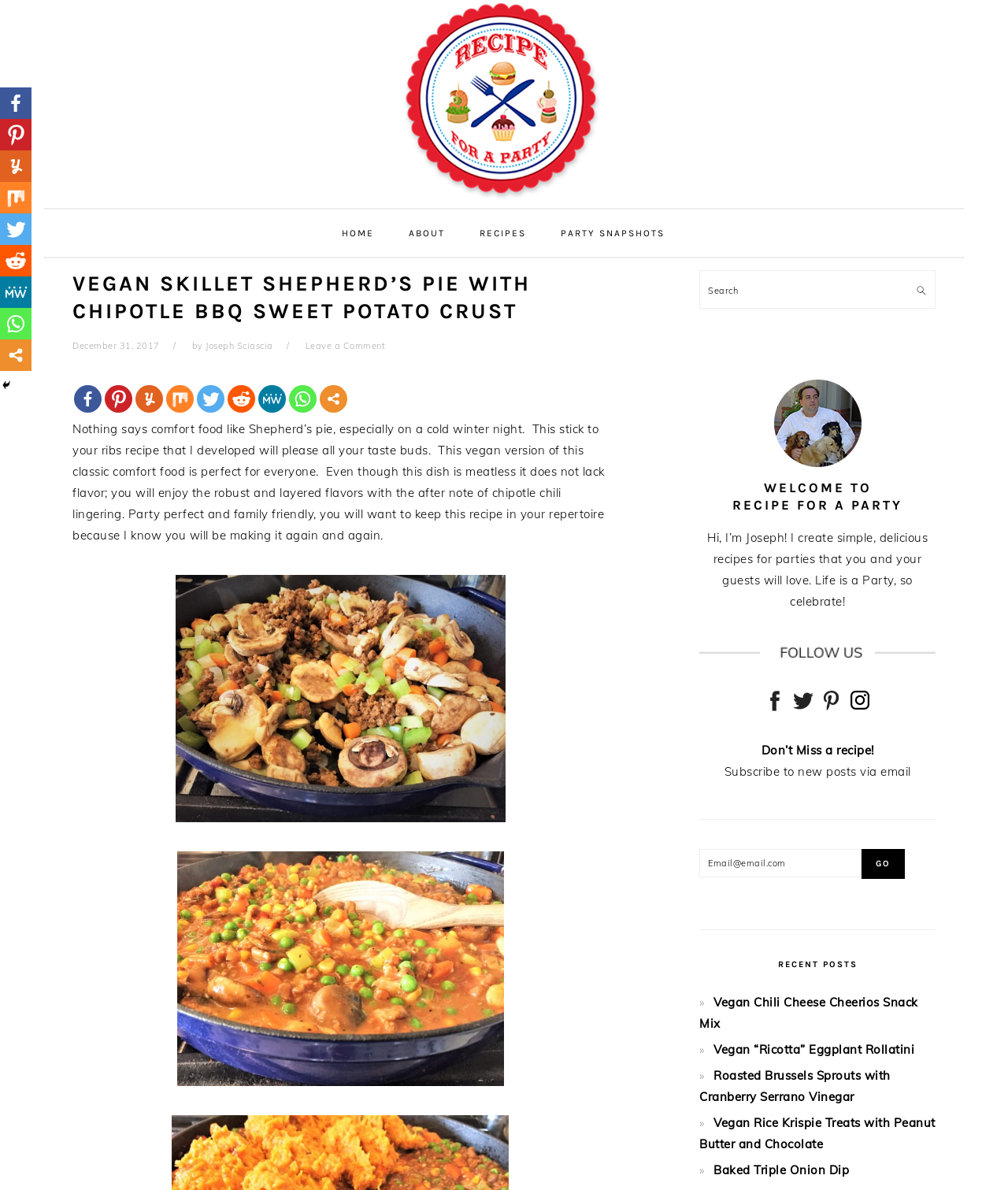Please provide the bounding box coordinates for the element that needs to be clicked to perform the instruction: "Subscribe to new posts via email". The coordinates must consist of four float numbers between 0 and 1, formatted as [left, top, right, bottom].

[0.694, 0.713, 0.855, 0.737]